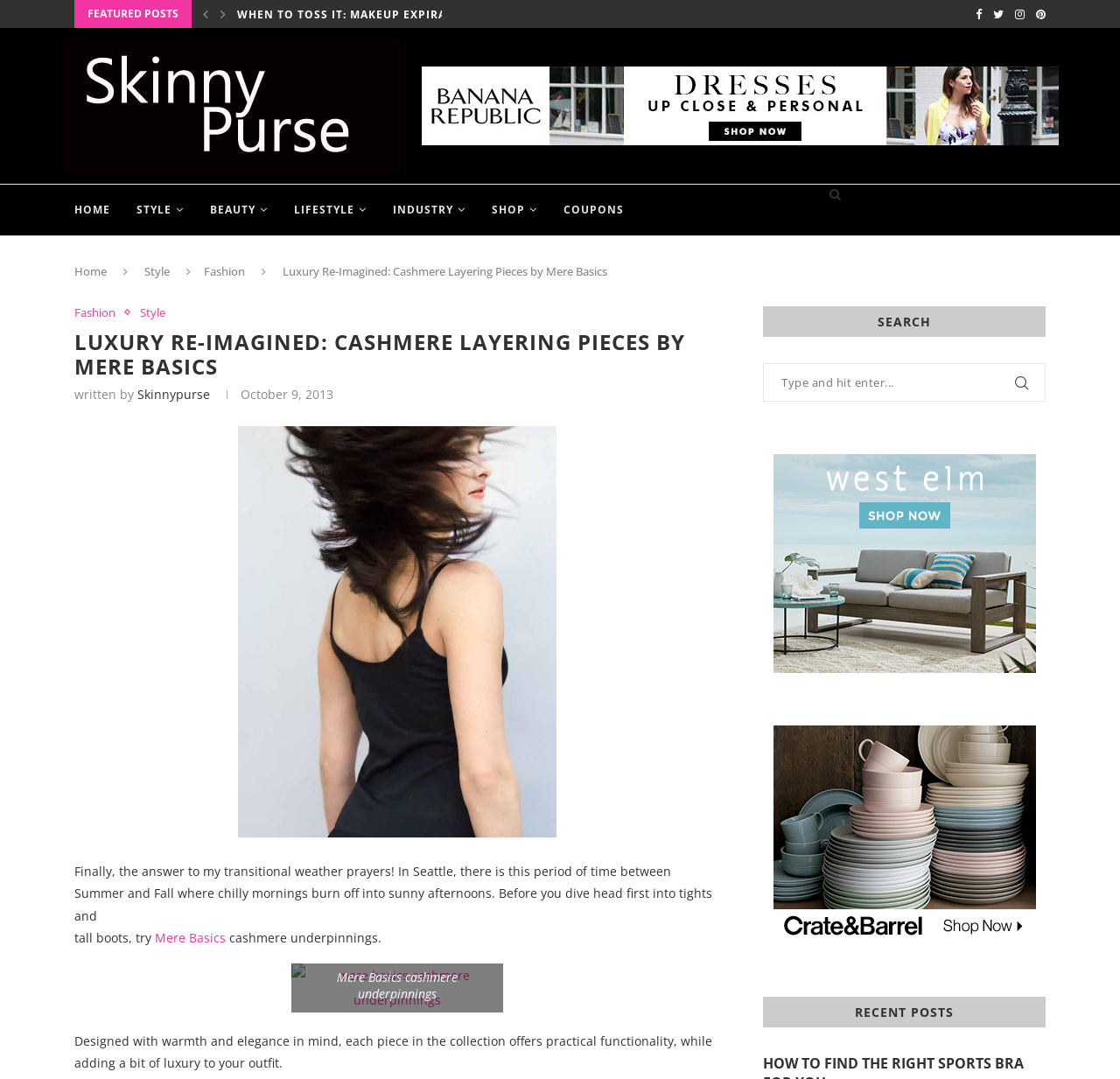Refer to the image and offer a detailed explanation in response to the question: What is the name of the blog?

The name of the blog can be found in the top-left corner of the webpage, where it says 'SkinnyPurse' in a heading element.